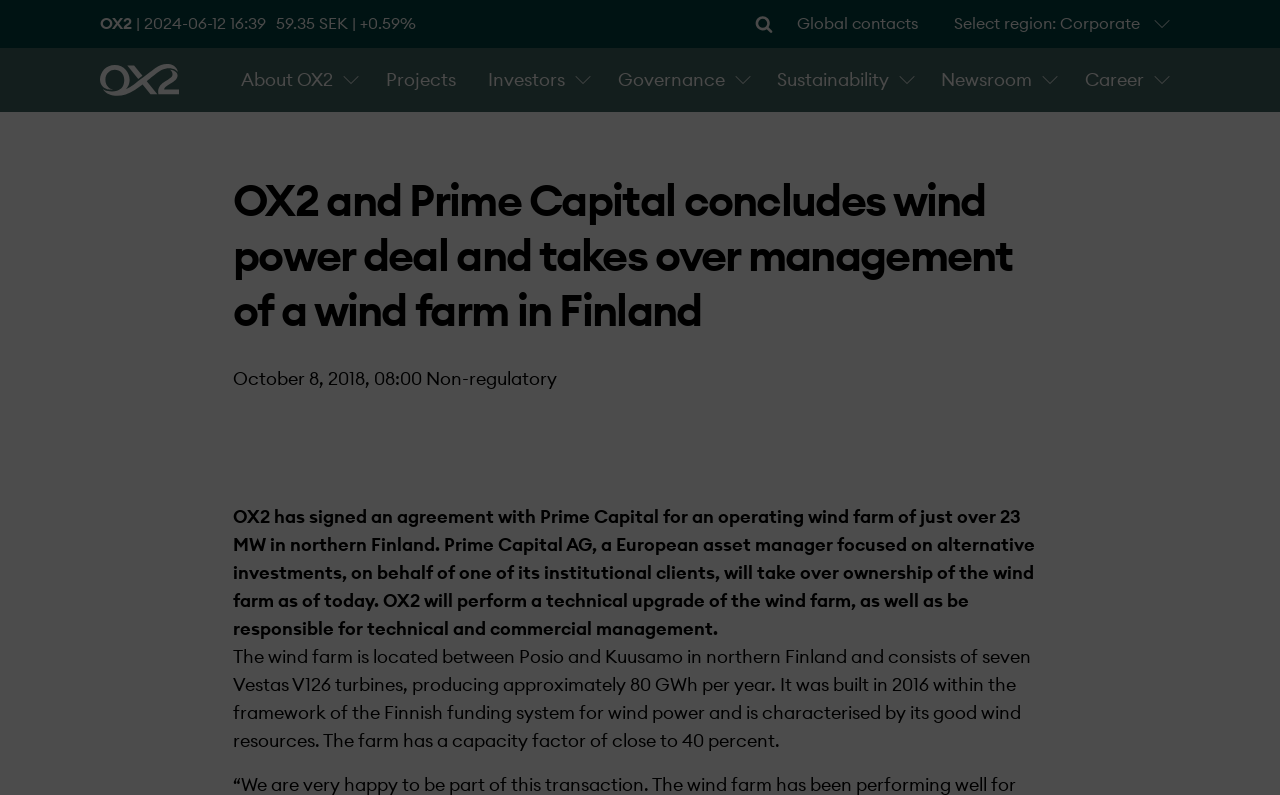Locate the bounding box coordinates of the area where you should click to accomplish the instruction: "Read news".

[0.723, 0.073, 0.819, 0.128]